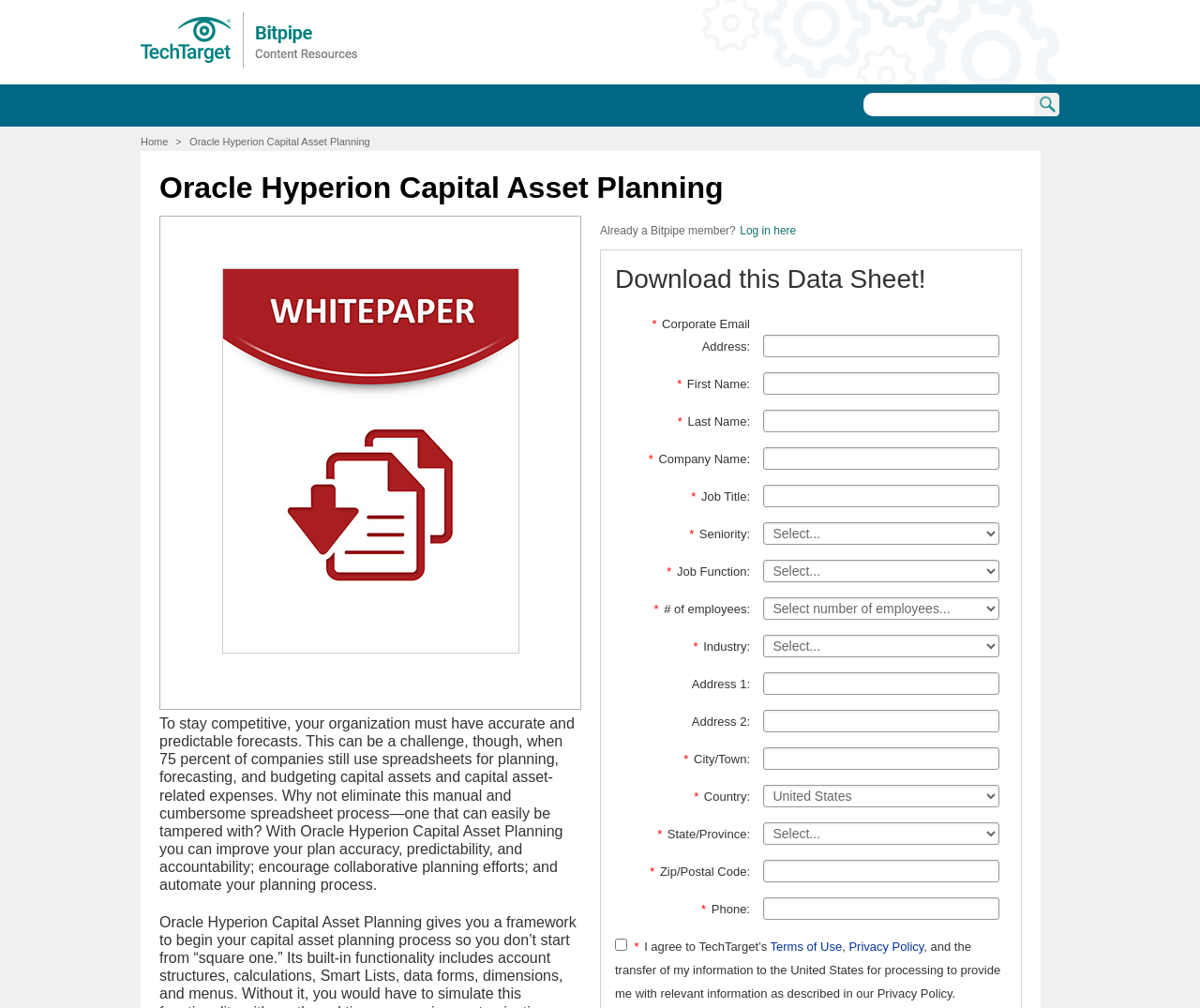Bounding box coordinates should be provided in the format (top-left x, top-left y, bottom-right x, bottom-right y) with all values between 0 and 1. Identify the bounding box for this UI element: aria-label="Search this site" name="q"

[0.72, 0.092, 0.862, 0.115]